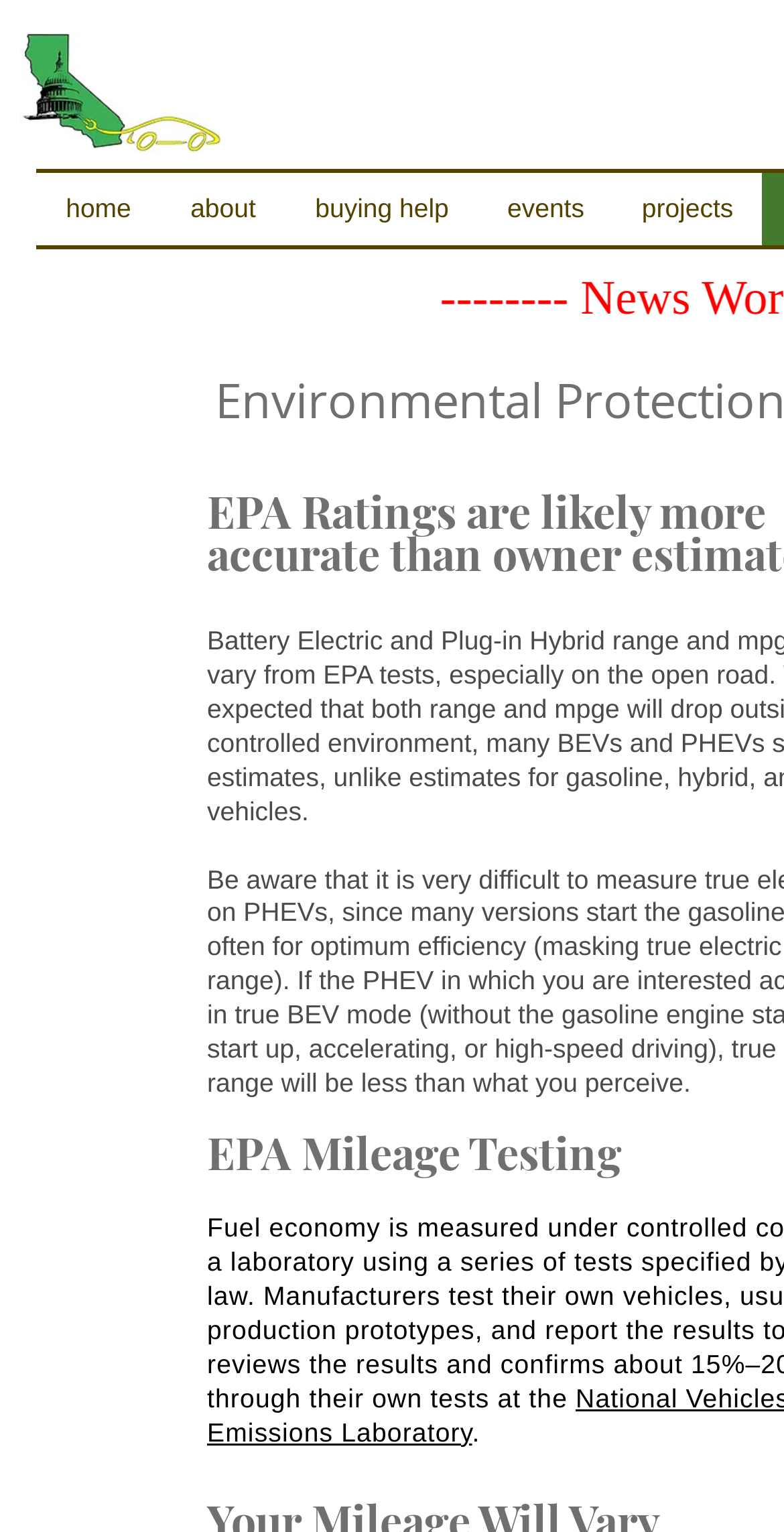From the screenshot, find the bounding box of the UI element matching this description: "events". Supply the bounding box coordinates in the form [left, top, right, bottom], each a float between 0 and 1.

[0.61, 0.113, 0.782, 0.16]